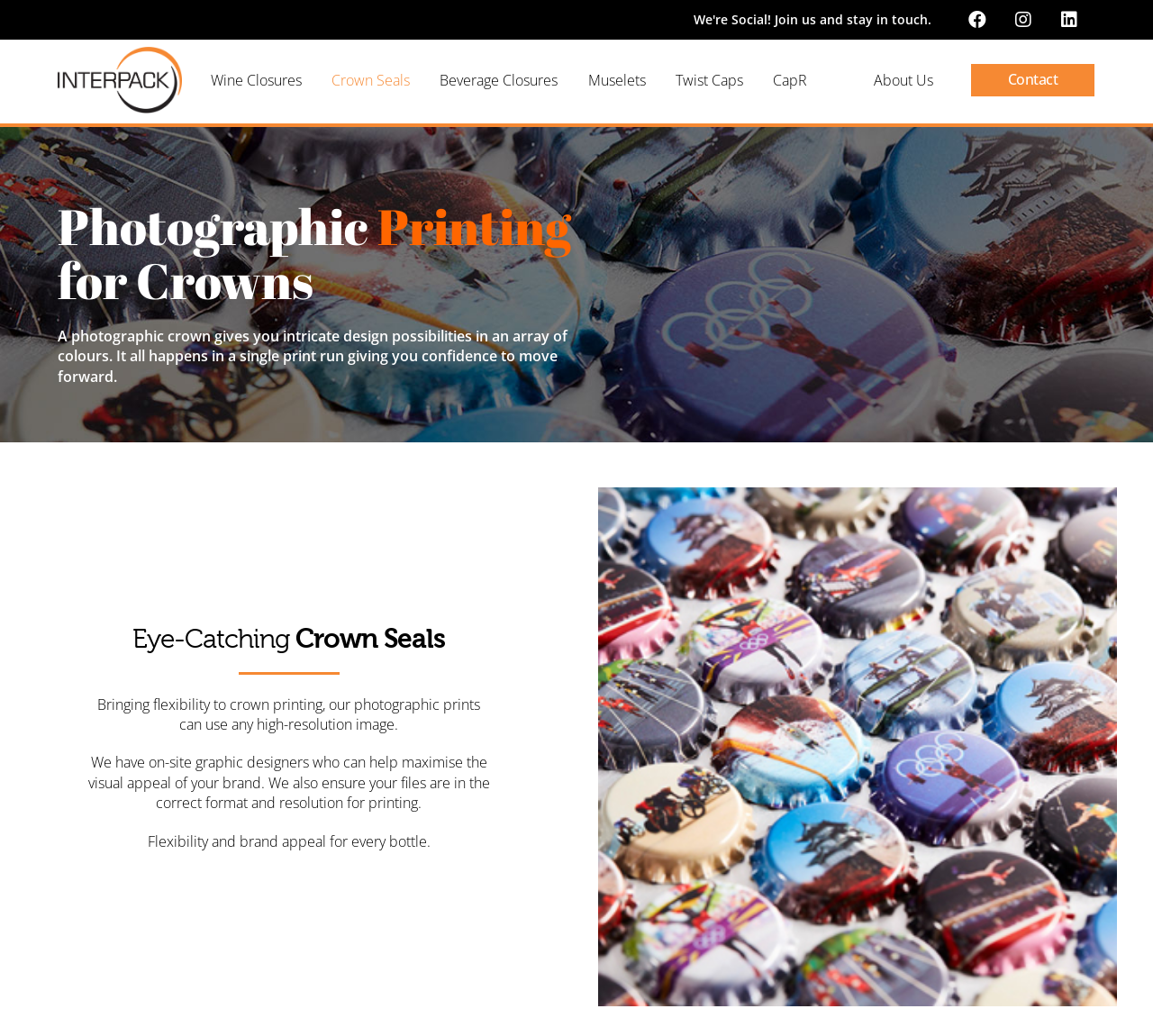Please predict the bounding box coordinates of the element's region where a click is necessary to complete the following instruction: "Click on Facebook". The coordinates should be represented by four float numbers between 0 and 1, i.e., [left, top, right, bottom].

[0.83, 0.0, 0.864, 0.038]